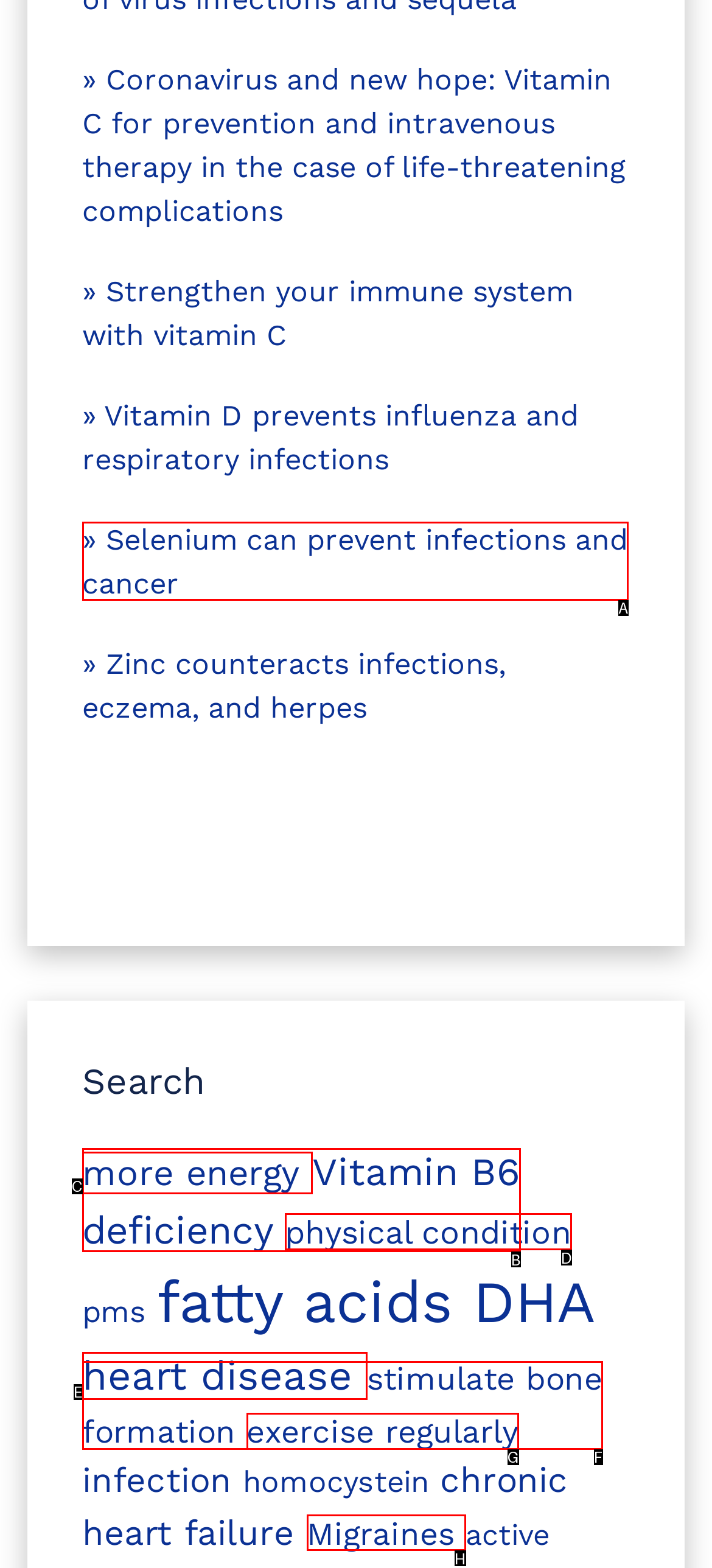Which lettered option should I select to achieve the task: Check out the article on Migraines according to the highlighted elements in the screenshot?

H